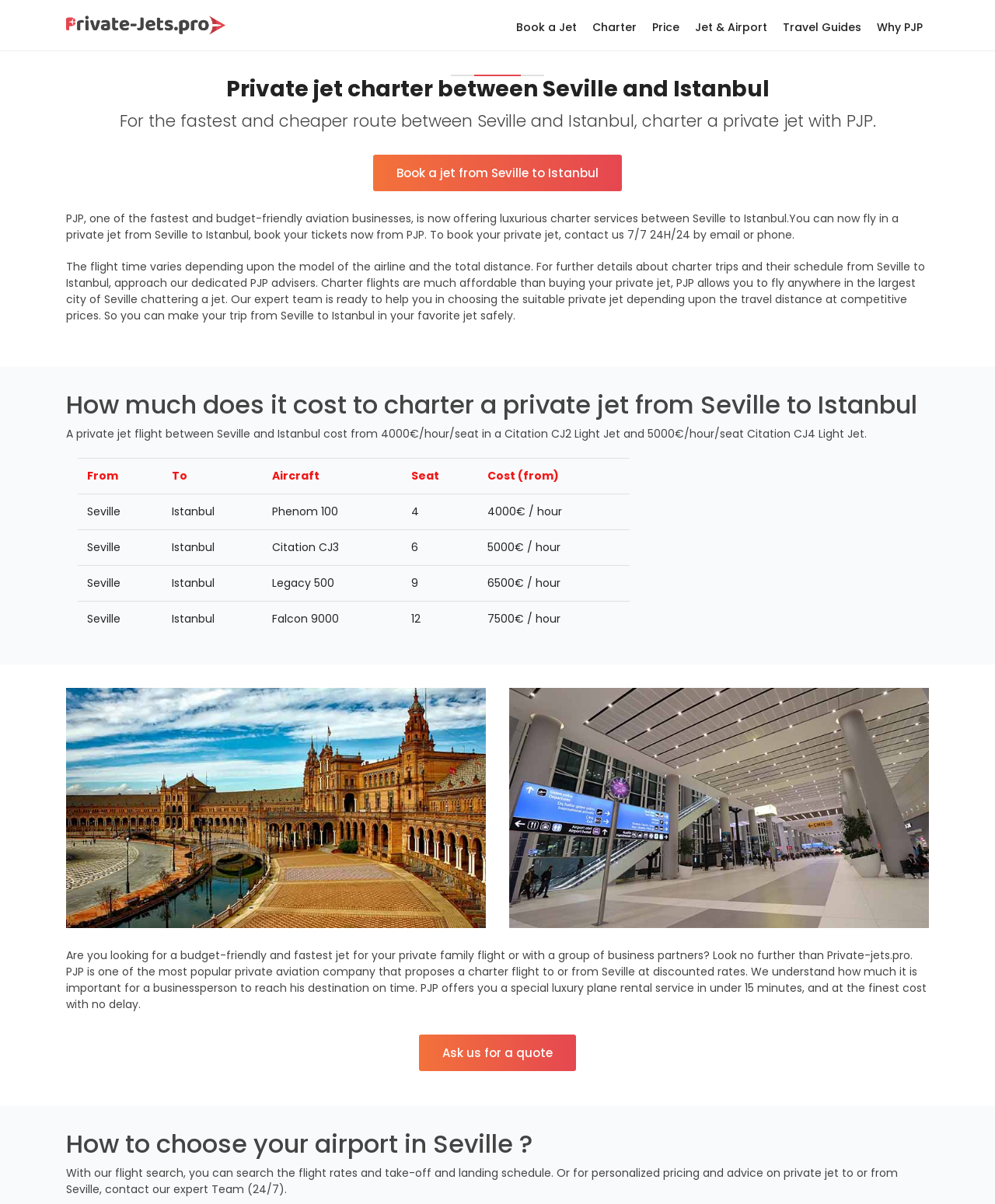Determine and generate the text content of the webpage's headline.

Private jet charter between Seville and Istanbul